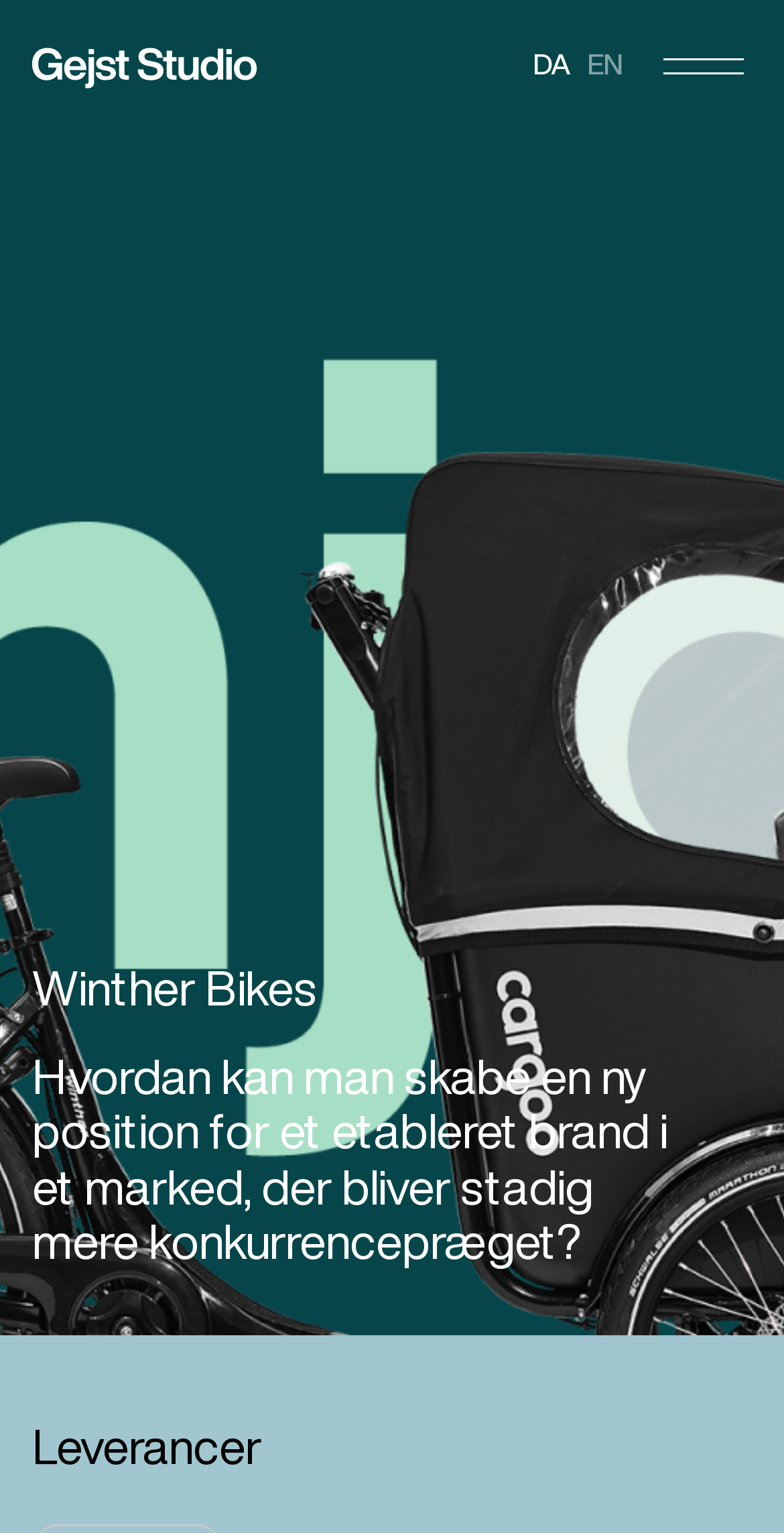What is the language of the webpage?
Provide an in-depth and detailed answer to the question.

I inferred this from the presence of the 'DA' link, which is likely a language toggle, and the text 'Hvordan kan man skabe en ny position for et etableret brand i et marked, der bliver stadig mere konkurrencepræget?' which appears to be in Danish.